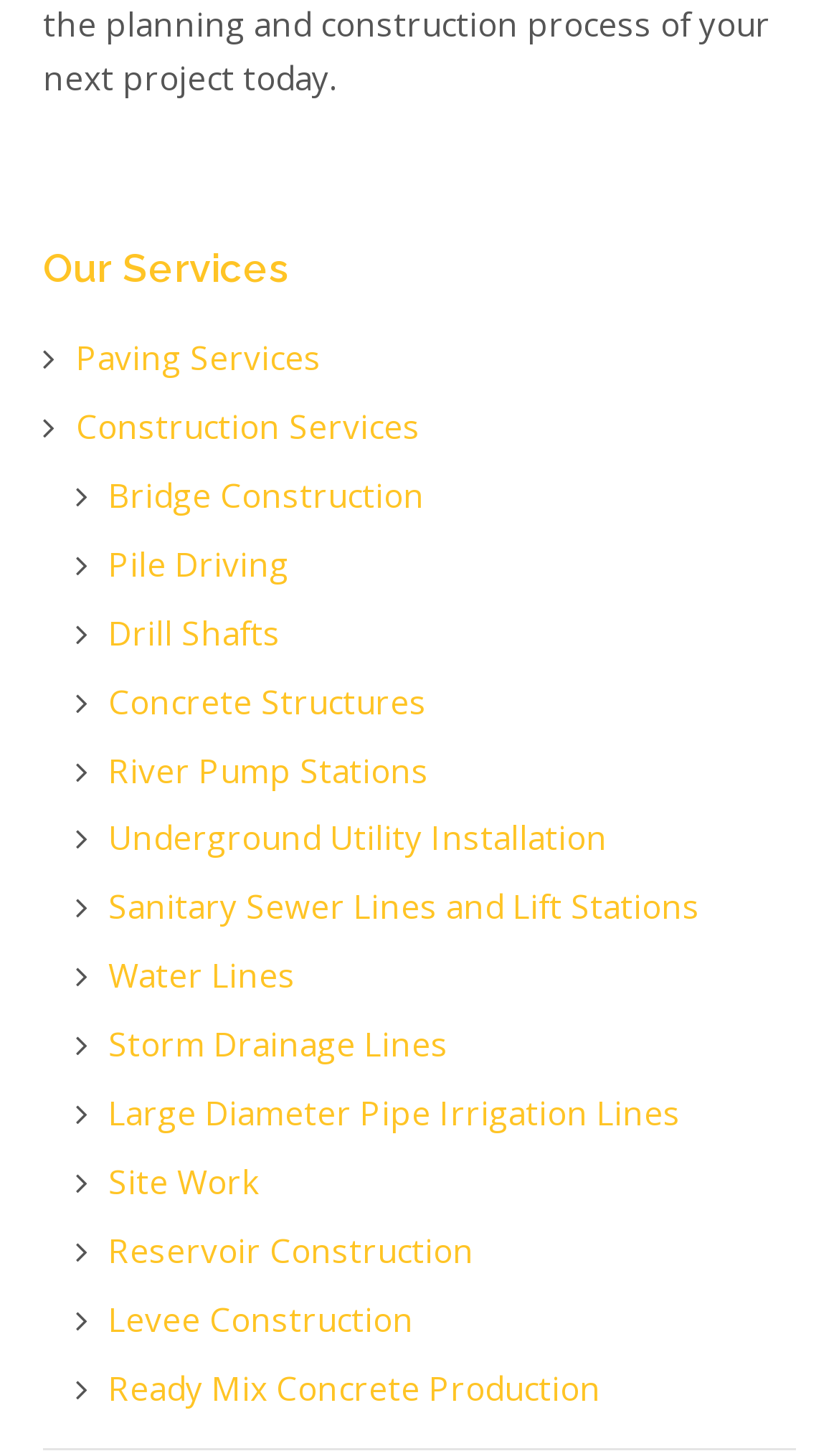Identify the bounding box coordinates of the clickable region required to complete the instruction: "Learn about Bridge Construction". The coordinates should be given as four float numbers within the range of 0 and 1, i.e., [left, top, right, bottom].

[0.129, 0.325, 0.506, 0.355]